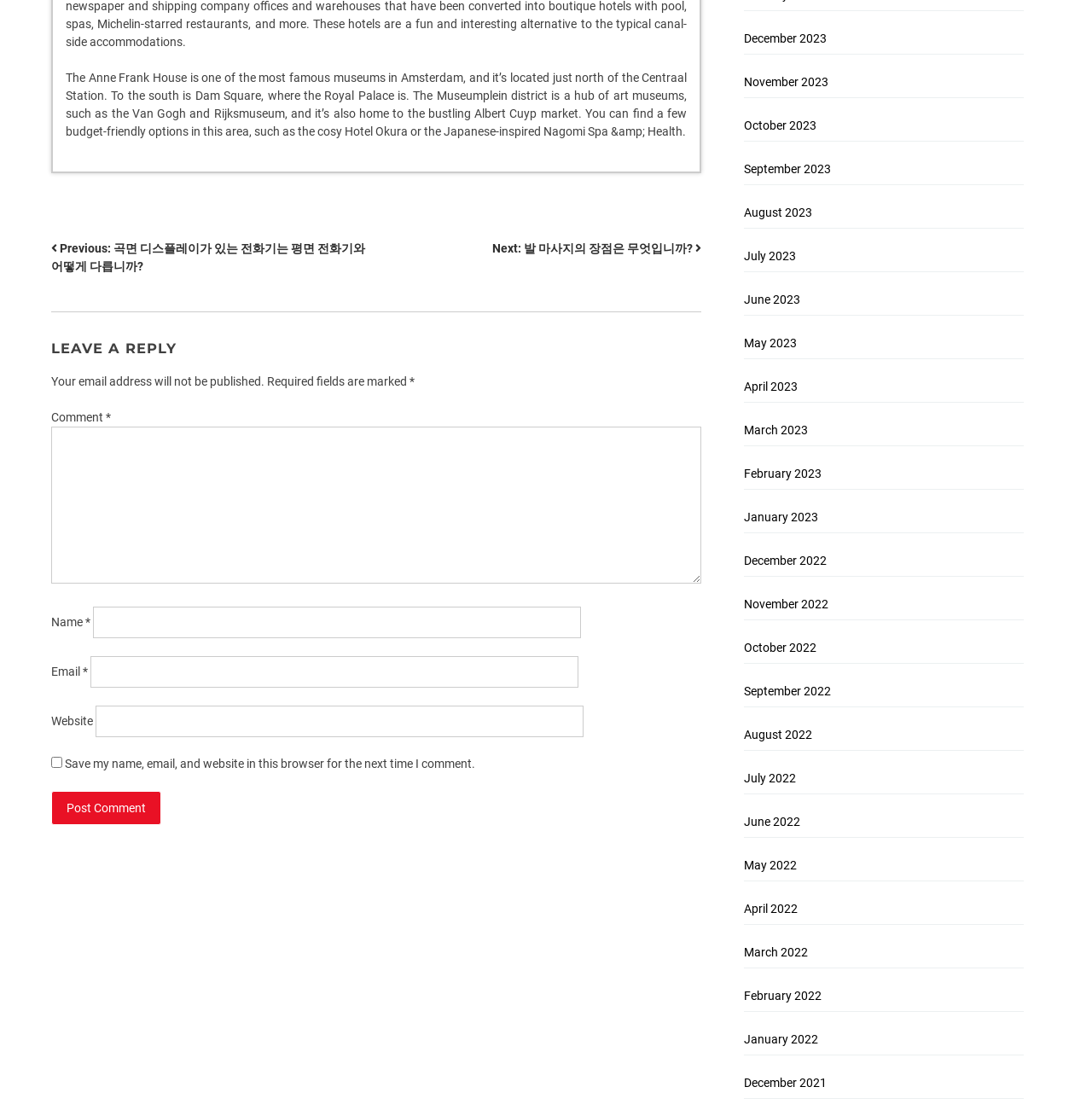Provide the bounding box coordinates for the area that should be clicked to complete the instruction: "View Products".

None